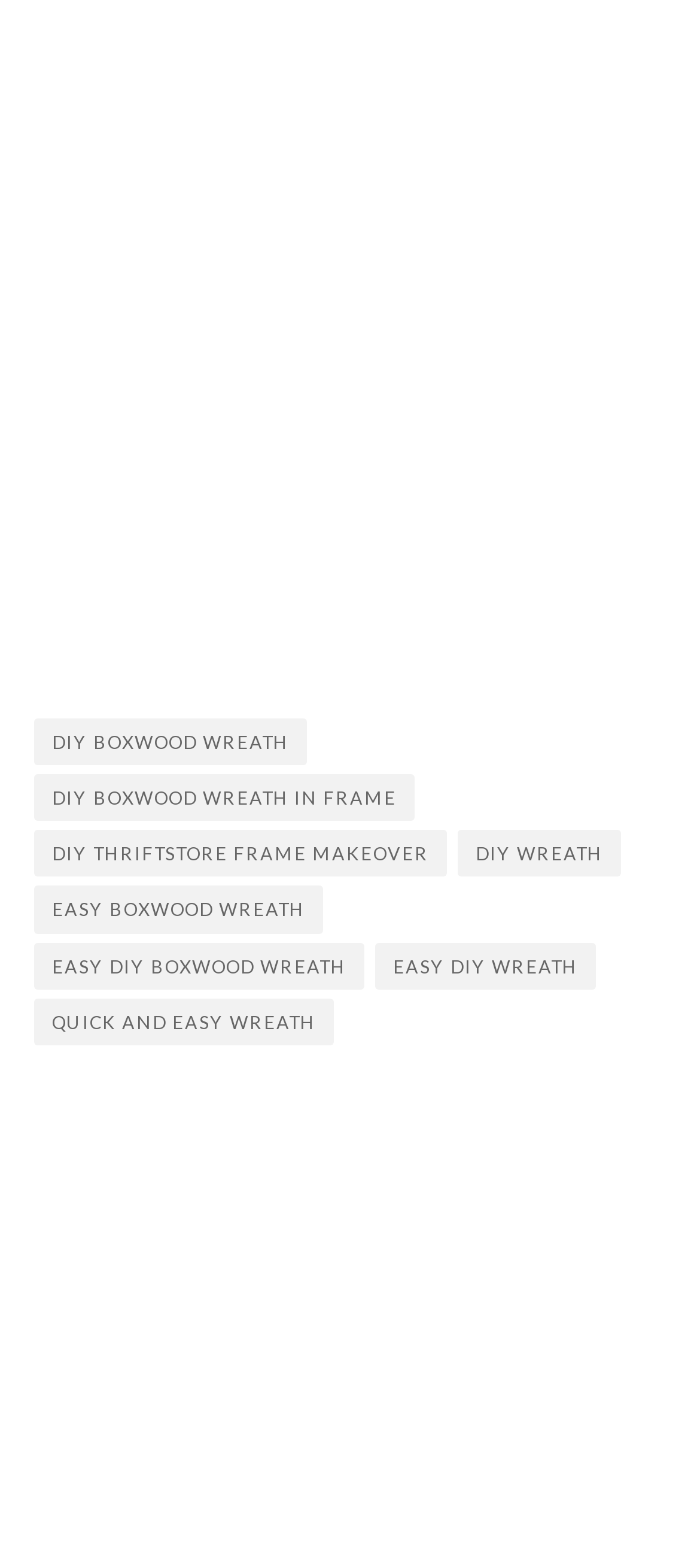Find the bounding box coordinates for the element that must be clicked to complete the instruction: "Enter website". The coordinates should be four float numbers between 0 and 1, indicated as [left, top, right, bottom].

None